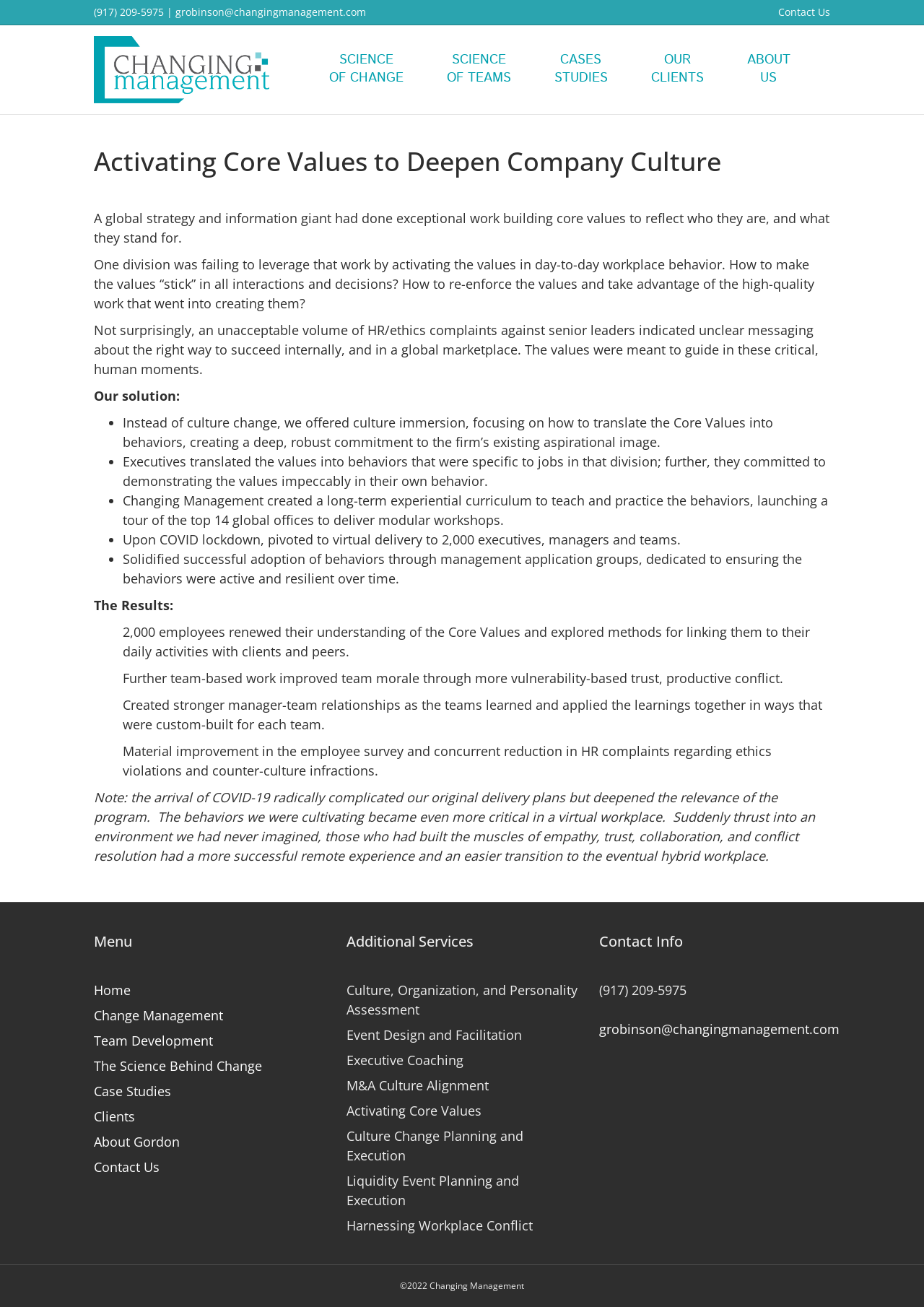What is the name of the person to contact for more information?
Look at the image and respond with a one-word or short-phrase answer.

Gordon Robinson